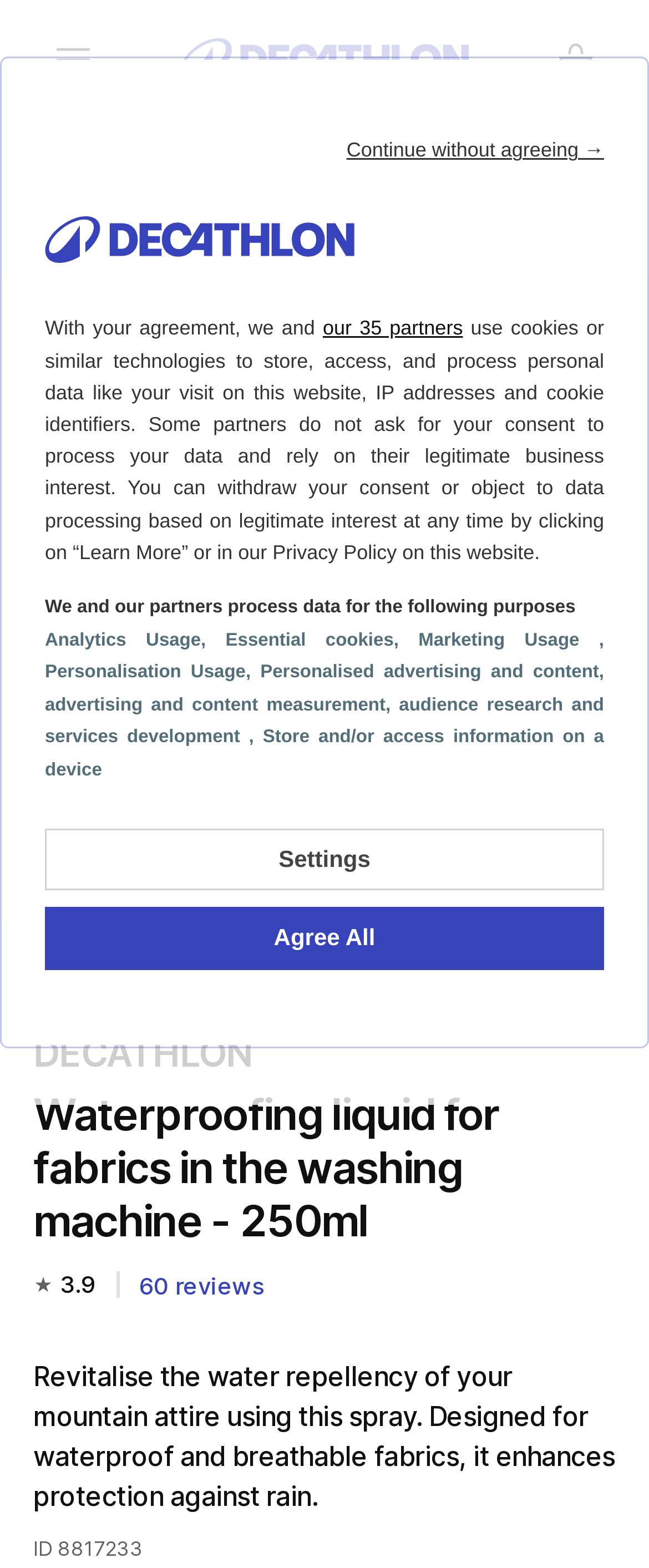Create a detailed description of the webpage's content and layout.

This webpage is about a product called "Waterproofing liquid for fabrics in the washing machine - 250ml" from Decathlon. At the top, there is a dialog box with a title "Welcome to Decathlon.co.uk! Consent Management" that takes up most of the screen. Inside the dialog box, there is a logo, a button to "Continue without agreeing", and a long paragraph of text explaining how the website uses cookies and processes personal data. There are also several buttons and links to manage consent and learn more about the website's privacy policy.

Below the dialog box, there is a navigation menu with a button labeled "Menu" and a link to the homepage. On the top right, there is a search box and a link to "My bag". 

The main content of the webpage is about the product, with a large image of the product taking up most of the screen. There is a breadcrumb navigation menu above the product image, with a link to "Textile Repair & Maintenance". Below the product image, there is a heading with the product name, a notation of 3.9 out of 5, and a button to read 60 reviews. 

There is a short paragraph of text describing the product, stating that it is a spray designed for waterproof and breathable fabrics to enhance protection against rain. At the bottom of the page, there is a product ID number "8817233".